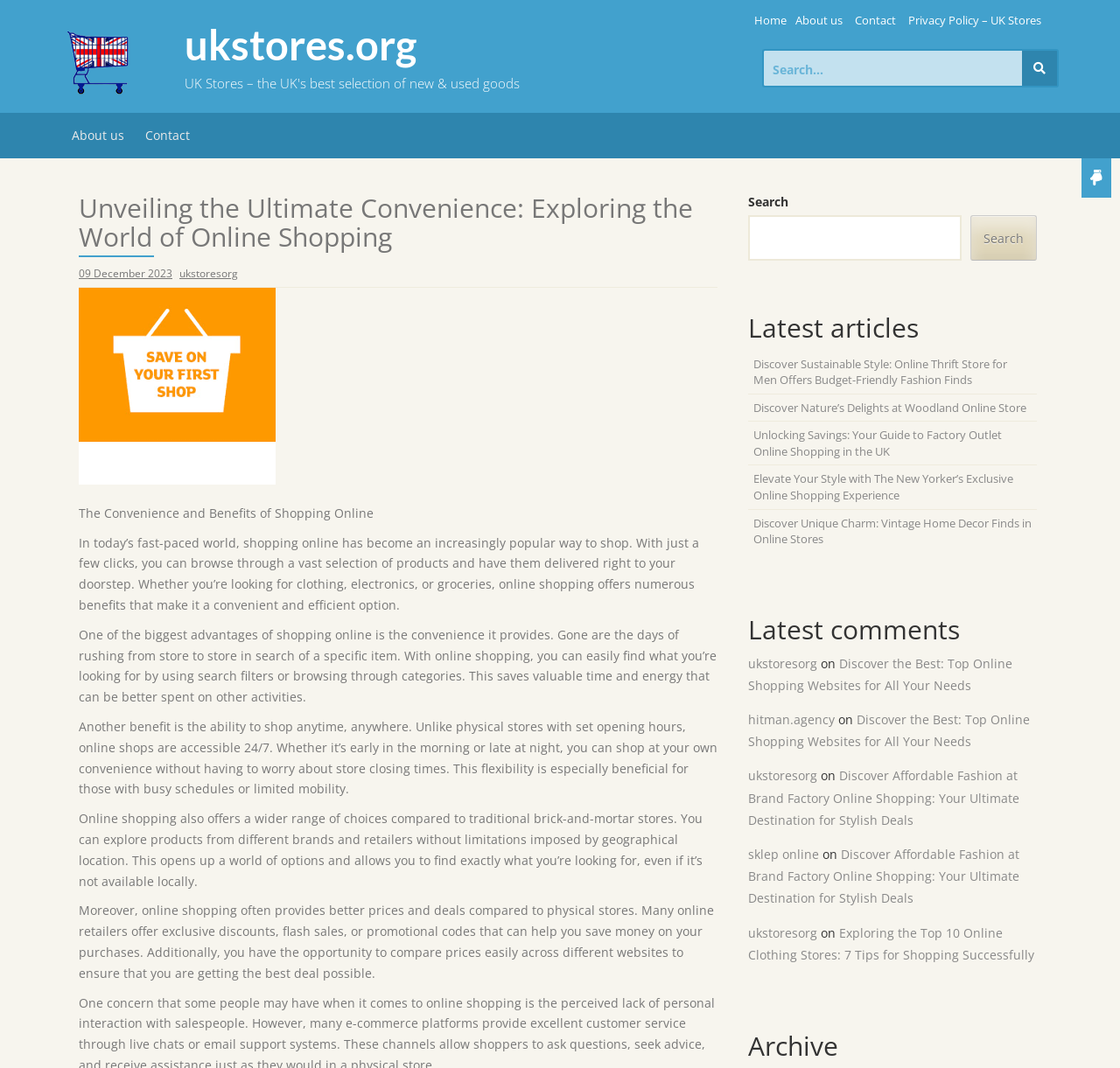Please specify the bounding box coordinates of the clickable region necessary for completing the following instruction: "Explore the 'Archive' section". The coordinates must consist of four float numbers between 0 and 1, i.e., [left, top, right, bottom].

[0.668, 0.966, 0.926, 0.993]